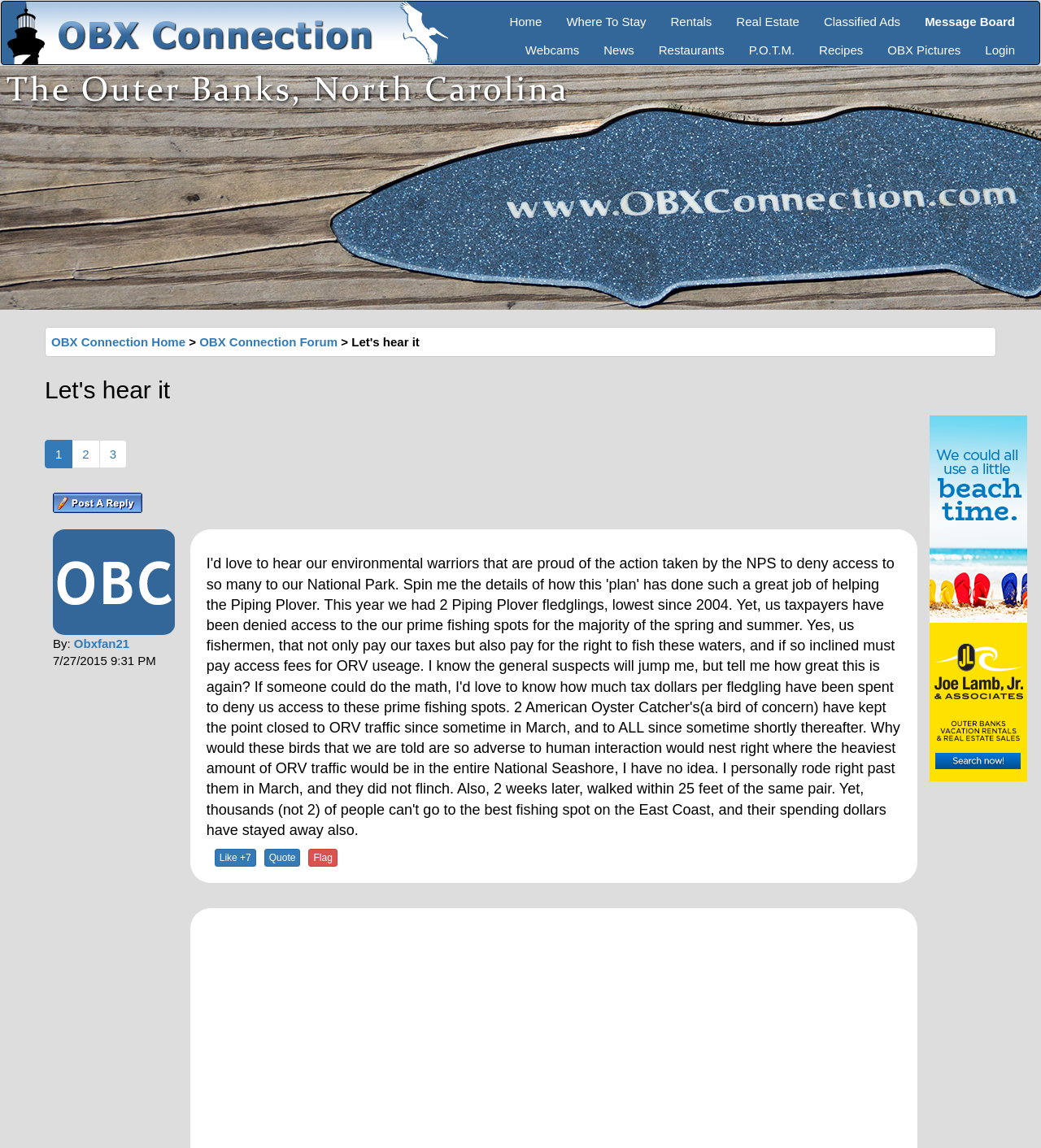Provide a brief response to the question below using a single word or phrase: 
What is the date and time of the message?

7/27/2015 9:31 PM